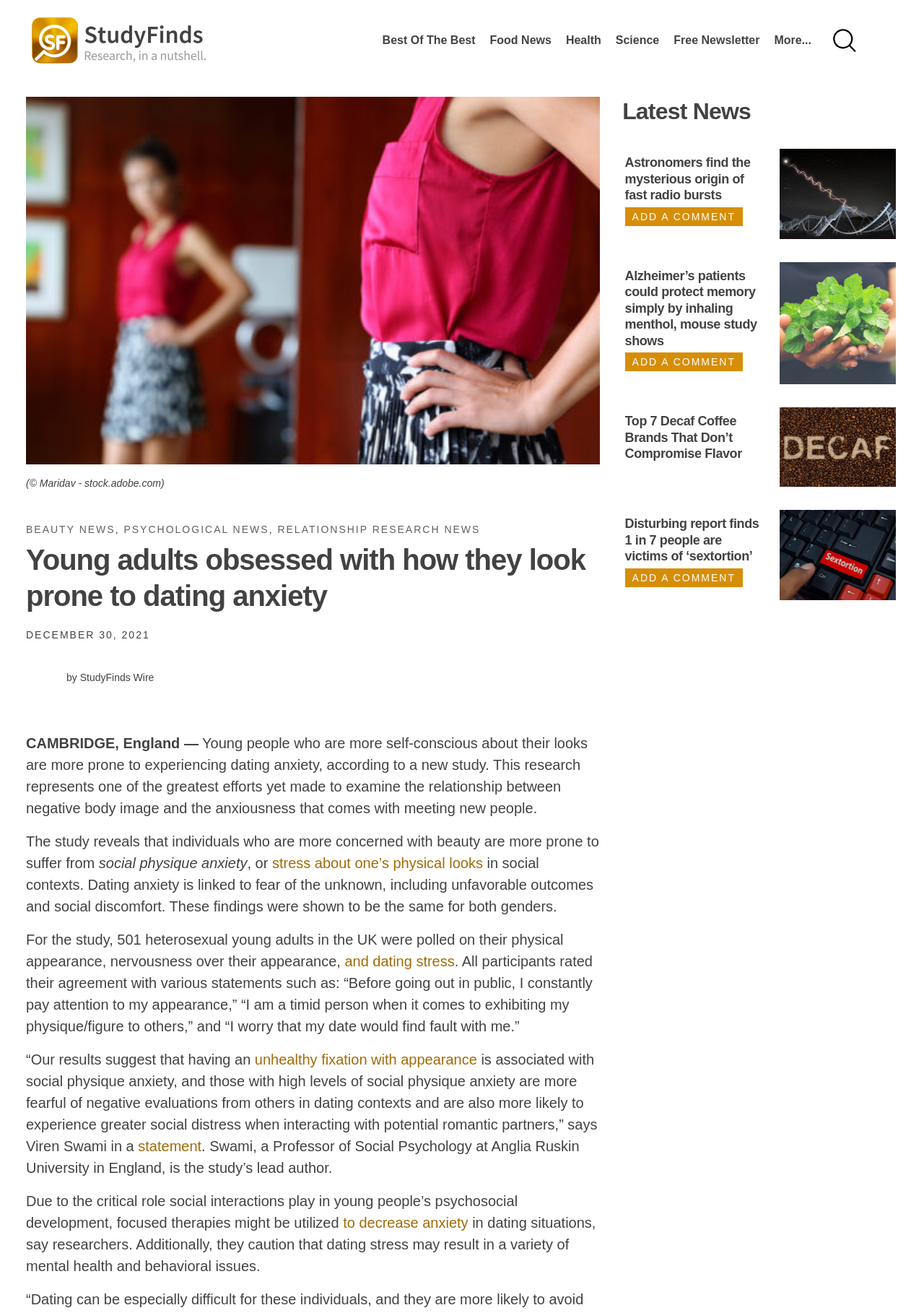Highlight the bounding box coordinates of the region I should click on to meet the following instruction: "Check out the 'Latest News'".

[0.674, 0.074, 0.972, 0.096]